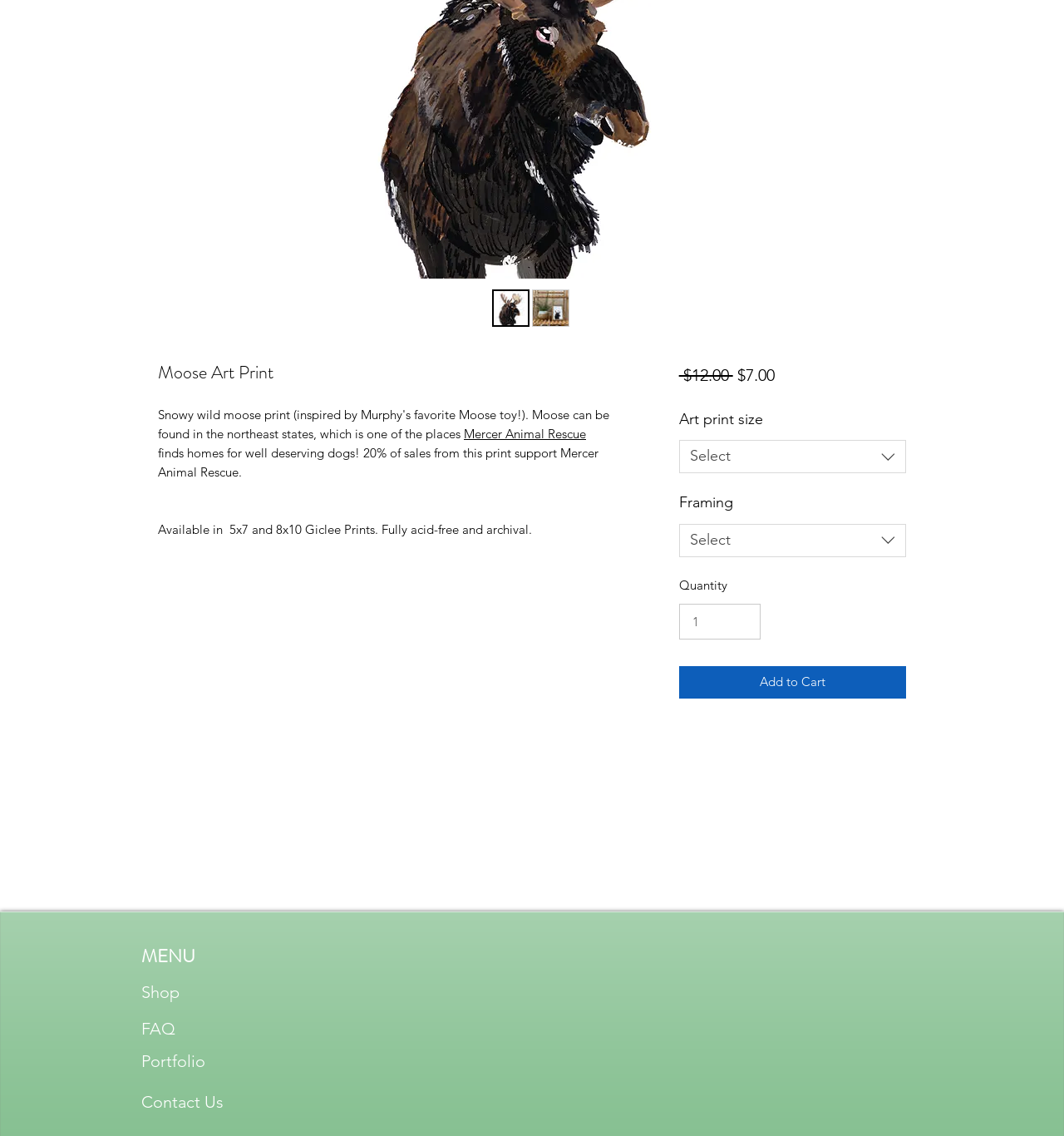Using the provided description Contact Us, find the bounding box coordinates for the UI element. Provide the coordinates in (top-left x, top-left y, bottom-right x, bottom-right y) format, ensuring all values are between 0 and 1.

[0.133, 0.961, 0.21, 0.979]